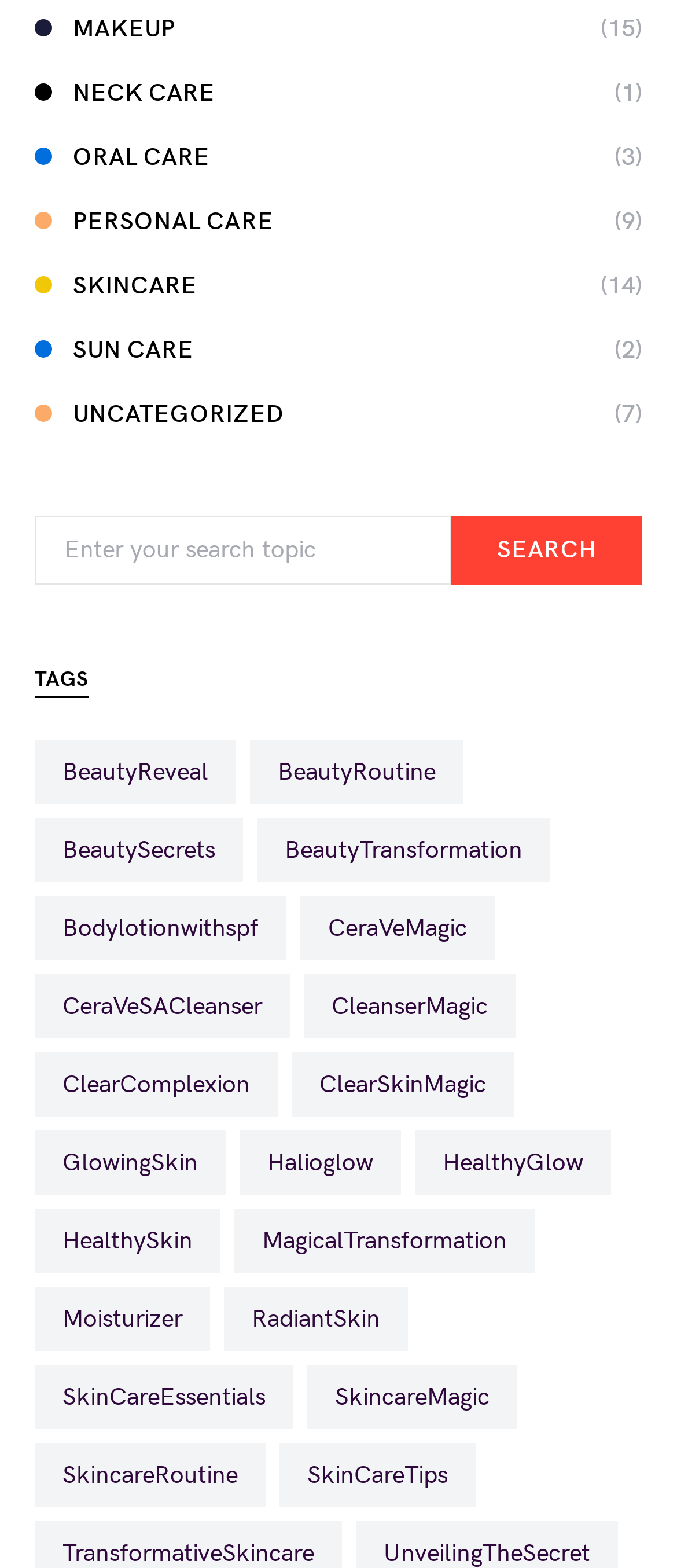Identify the bounding box coordinates of the element that should be clicked to fulfill this task: "Click on SEARCH button". The coordinates should be provided as four float numbers between 0 and 1, i.e., [left, top, right, bottom].

[0.667, 0.329, 0.949, 0.373]